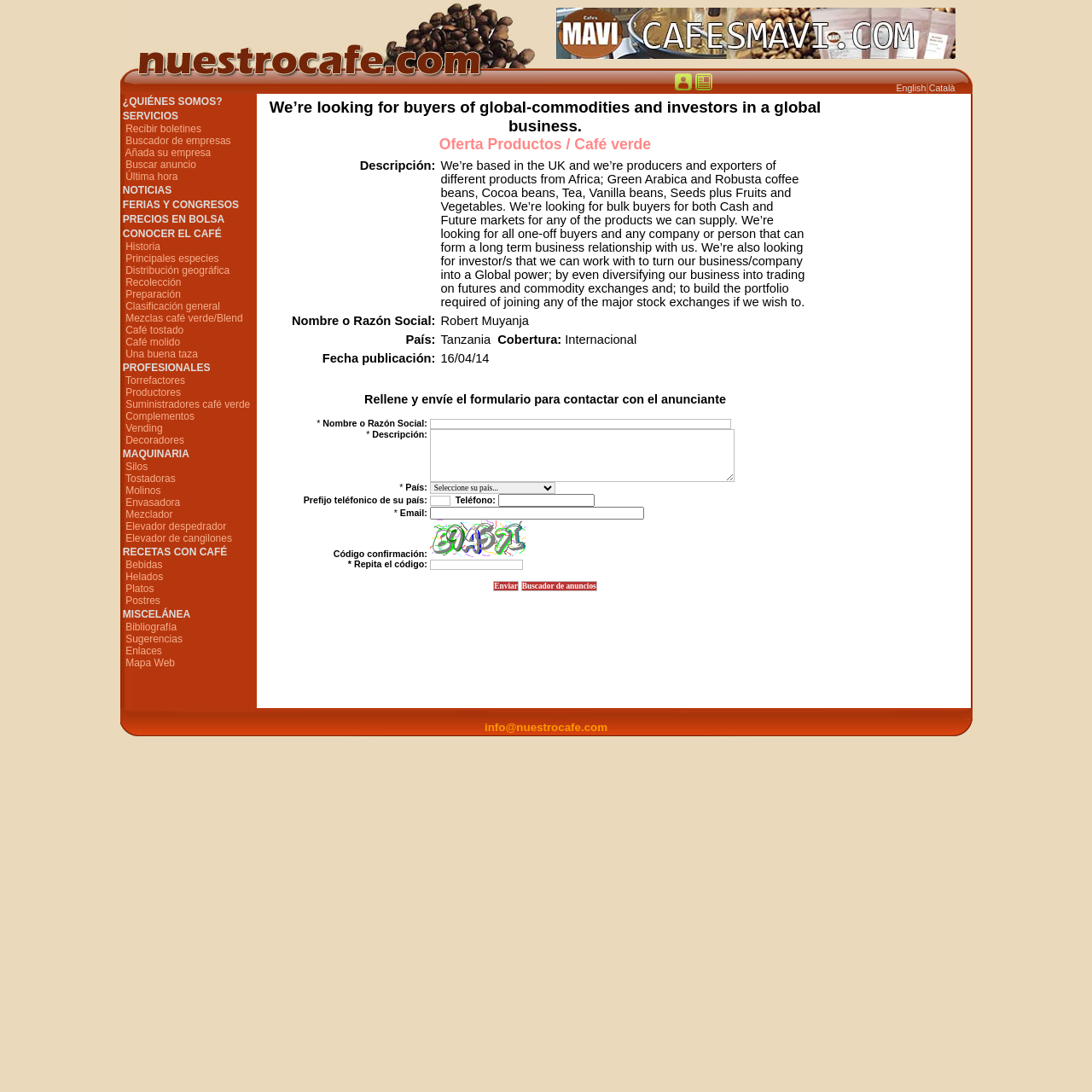Refer to the image and answer the question with as much detail as possible: What type of coffee beans does the company supply?

The company's product description mentions that they supply 'Green Arabica and Robusta coffee beans', among other products.